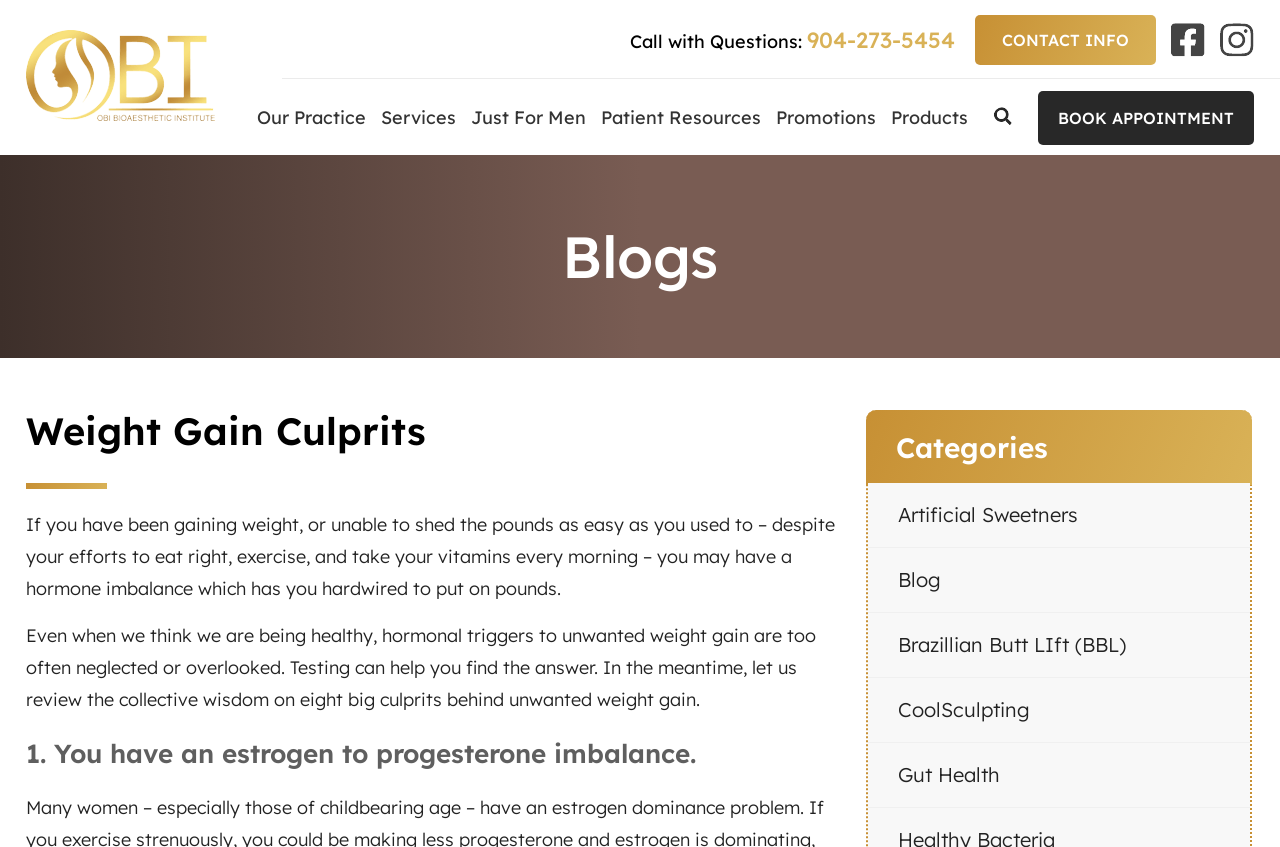Please determine the bounding box coordinates for the UI element described as: "Contact Info".

[0.762, 0.018, 0.903, 0.077]